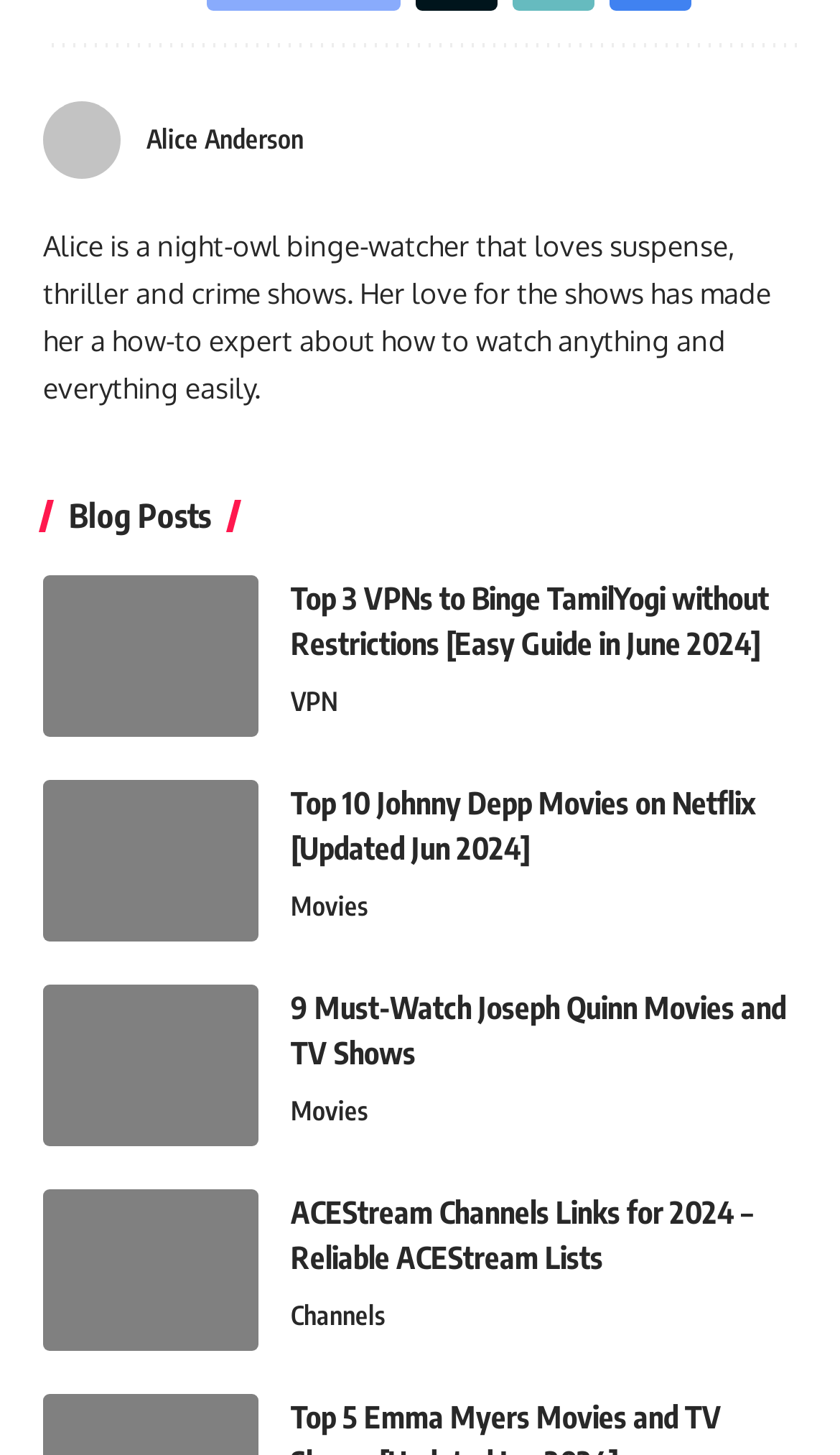From the screenshot, find the bounding box of the UI element matching this description: "Channels". Supply the bounding box coordinates in the form [left, top, right, bottom], each a float between 0 and 1.

[0.346, 0.889, 0.459, 0.919]